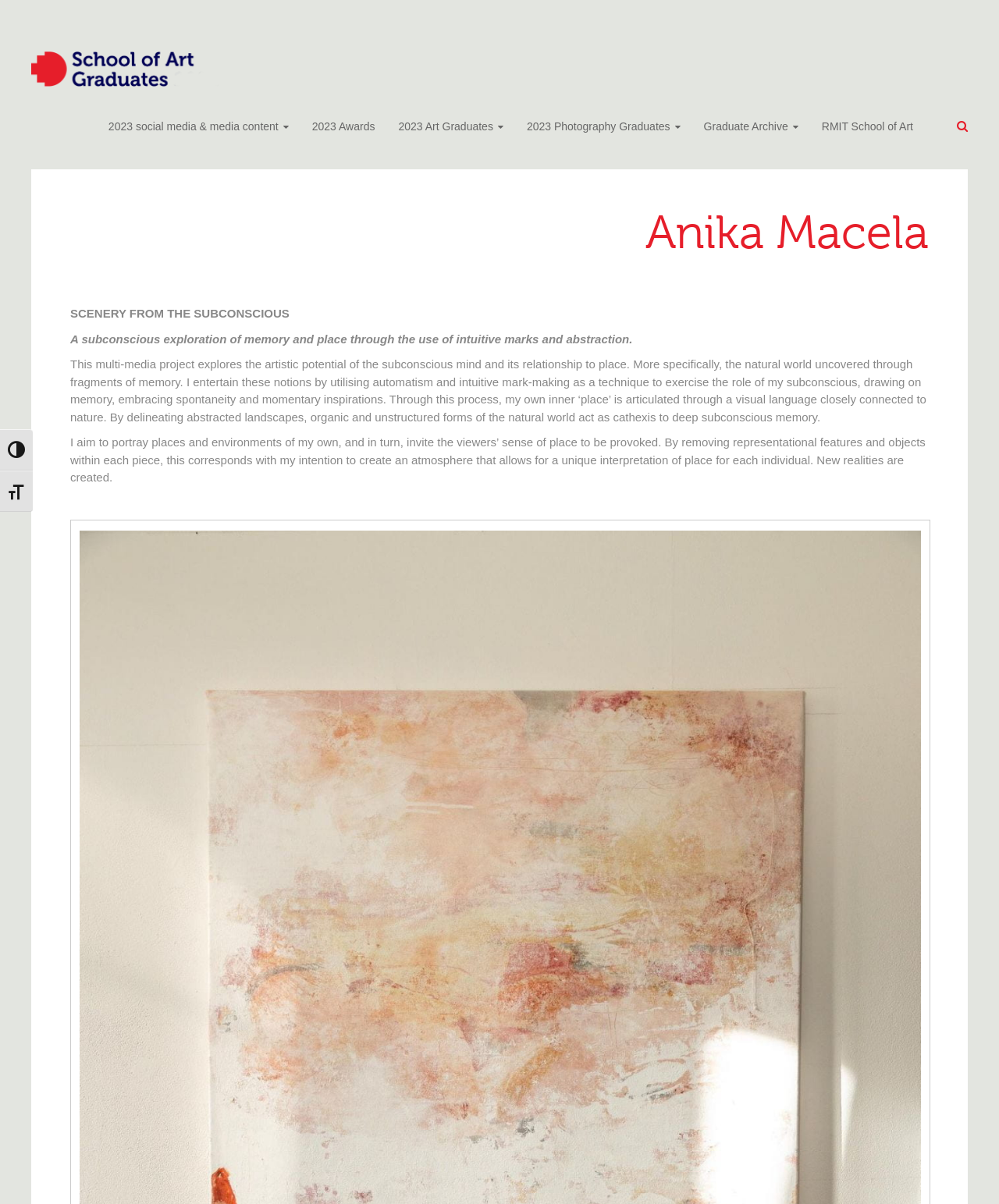Please identify the bounding box coordinates of the element I need to click to follow this instruction: "Explore 2023 social media & media content".

[0.108, 0.082, 0.289, 0.128]